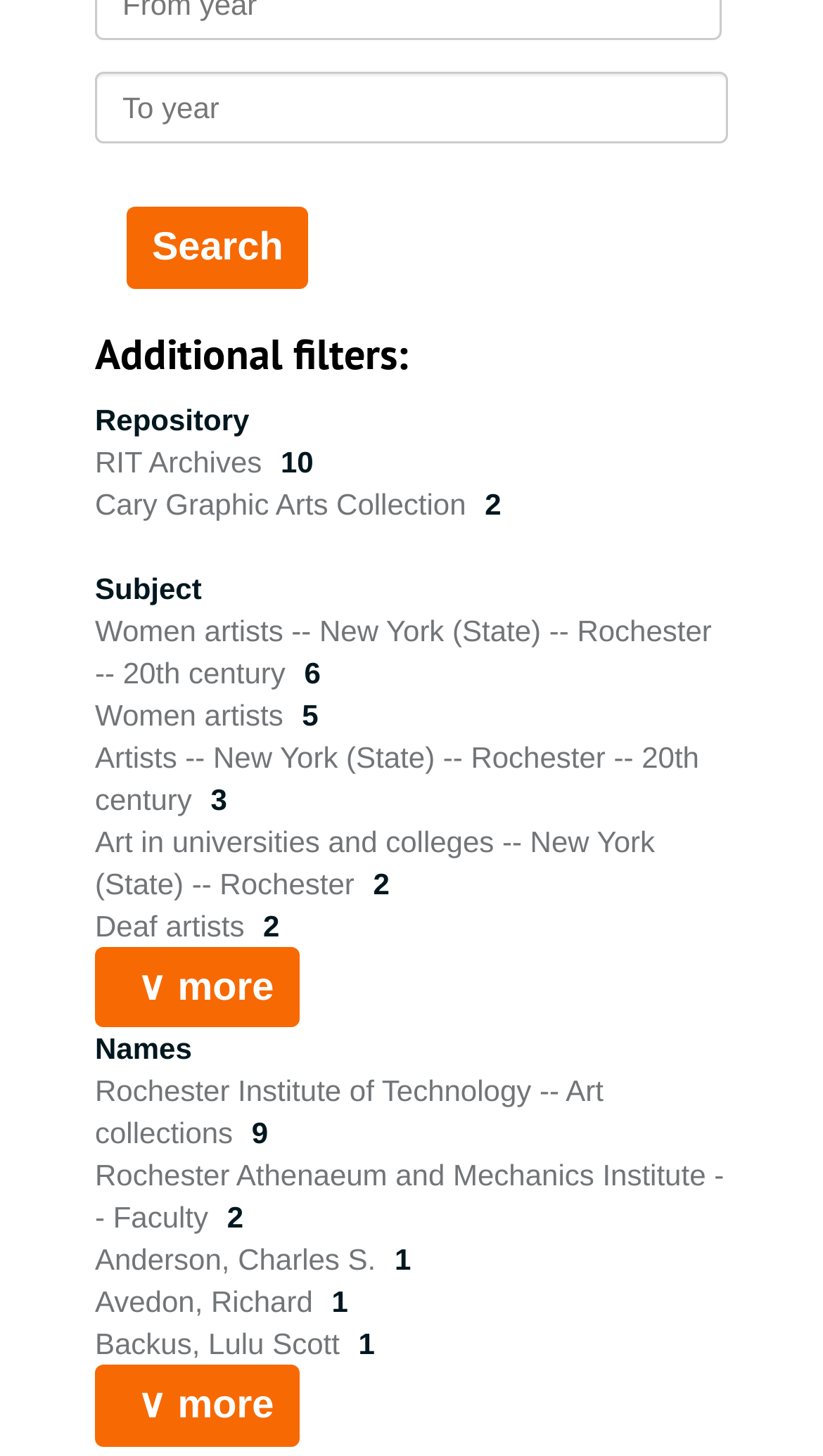Predict the bounding box for the UI component with the following description: "Cary Graphic Arts Collection".

[0.115, 0.334, 0.576, 0.358]